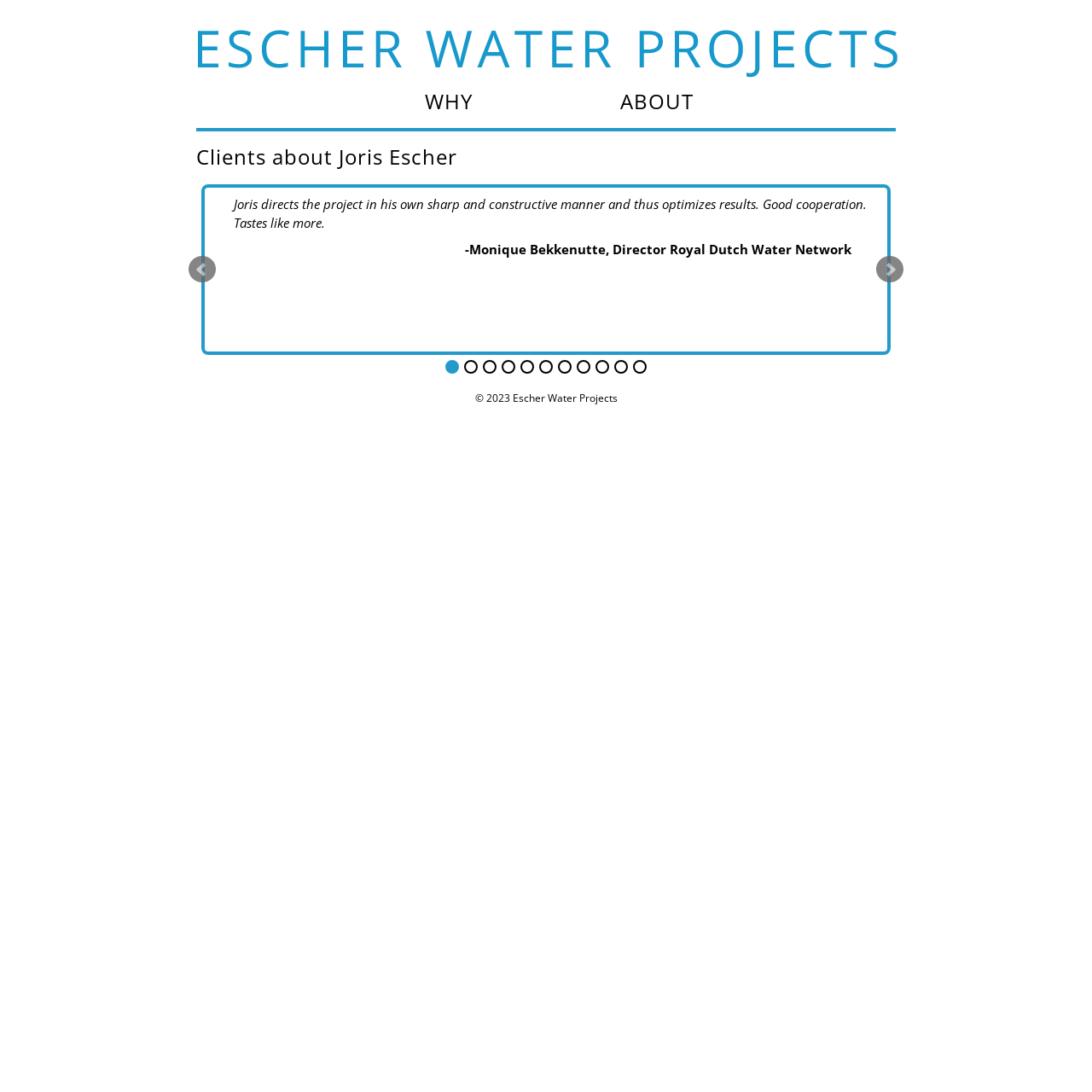Answer the question in a single word or phrase:
What is the name of the organization mentioned in the first testimonial?

TASK